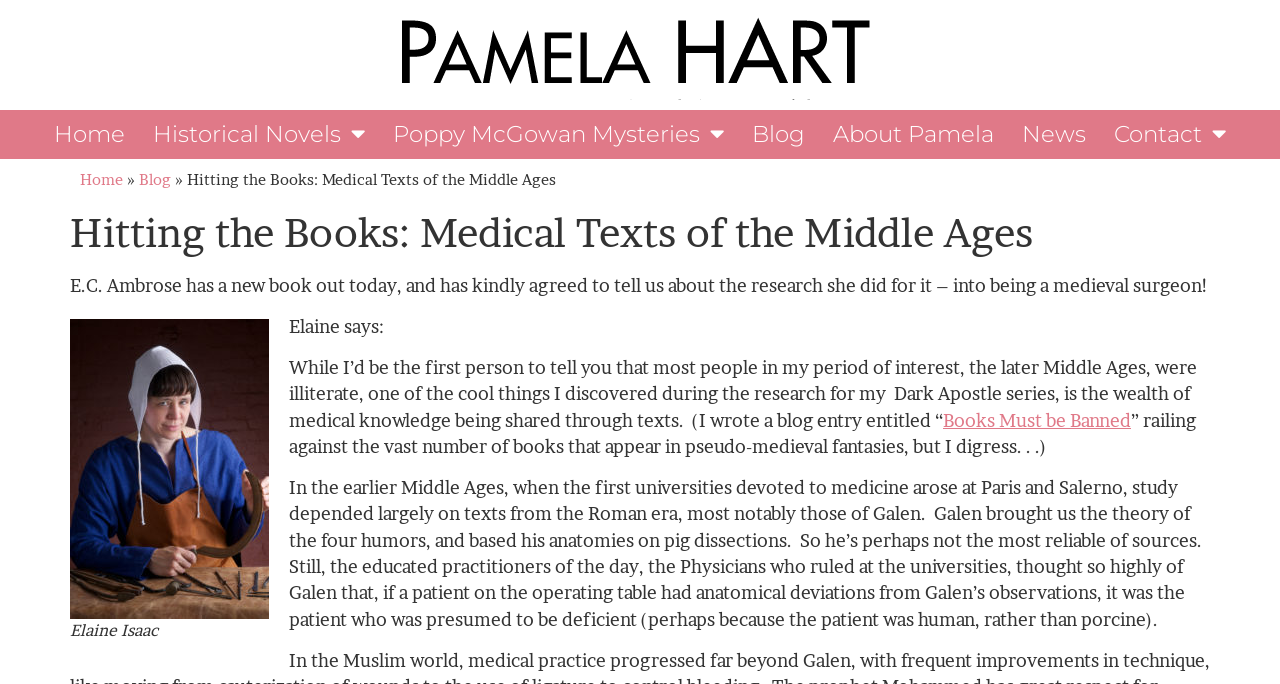Please identify the bounding box coordinates of the region to click in order to complete the task: "Click on the Facebook share link". The coordinates must be four float numbers between 0 and 1, specified as [left, top, right, bottom].

None